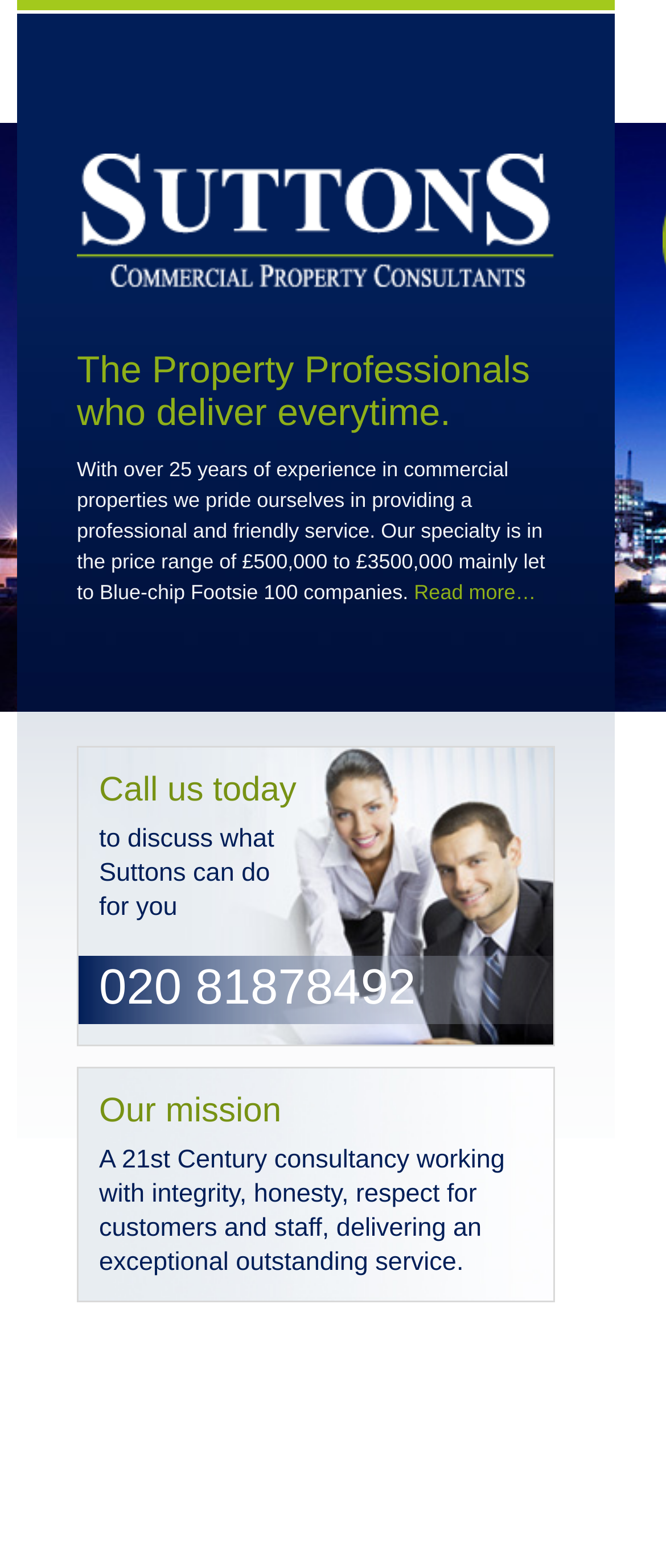Answer the question in one word or a short phrase:
What is the mission of Suttons?

21st Century consultancy